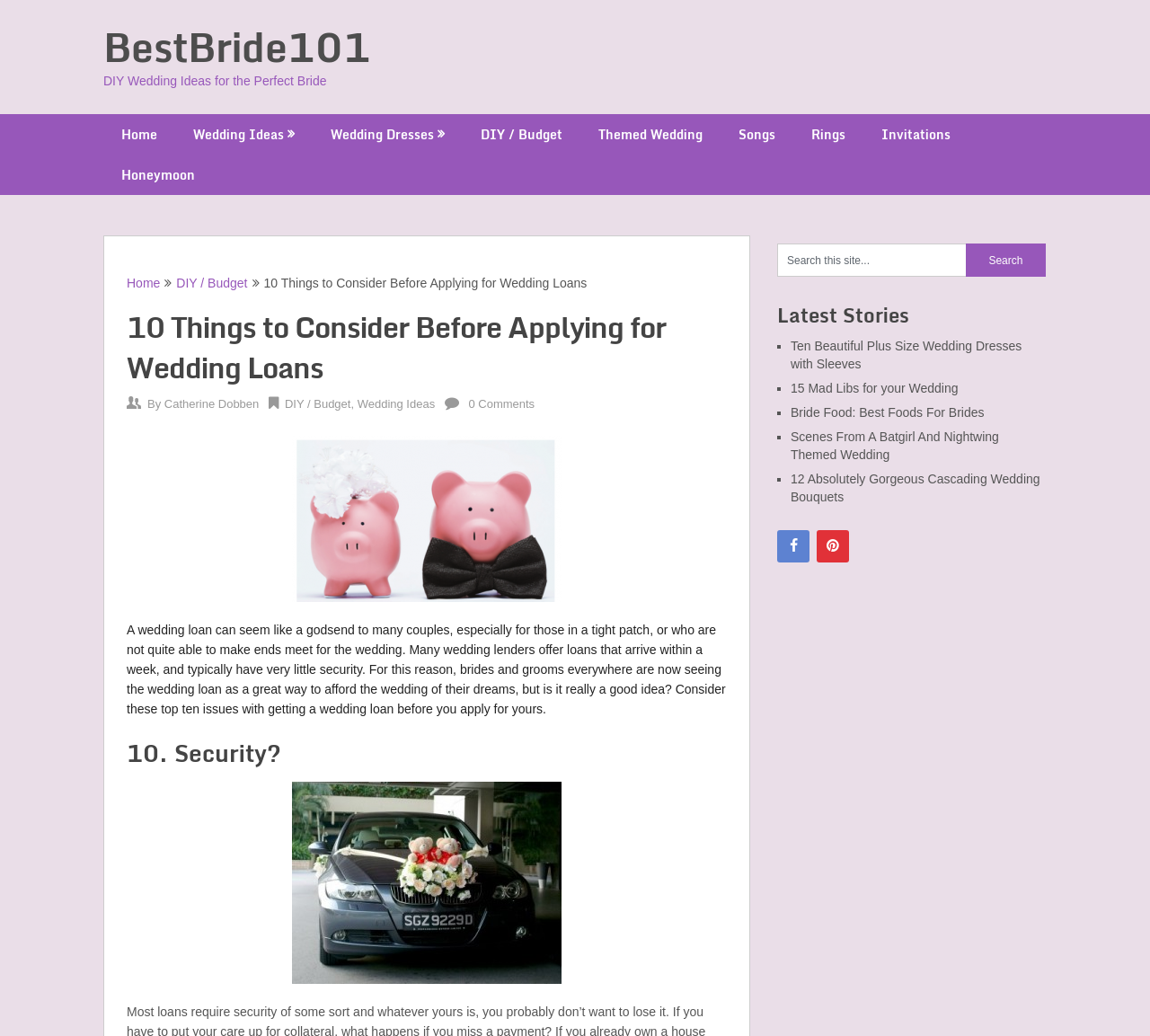Please determine the bounding box coordinates of the section I need to click to accomplish this instruction: "Search for something on the website".

[0.676, 0.235, 0.84, 0.267]